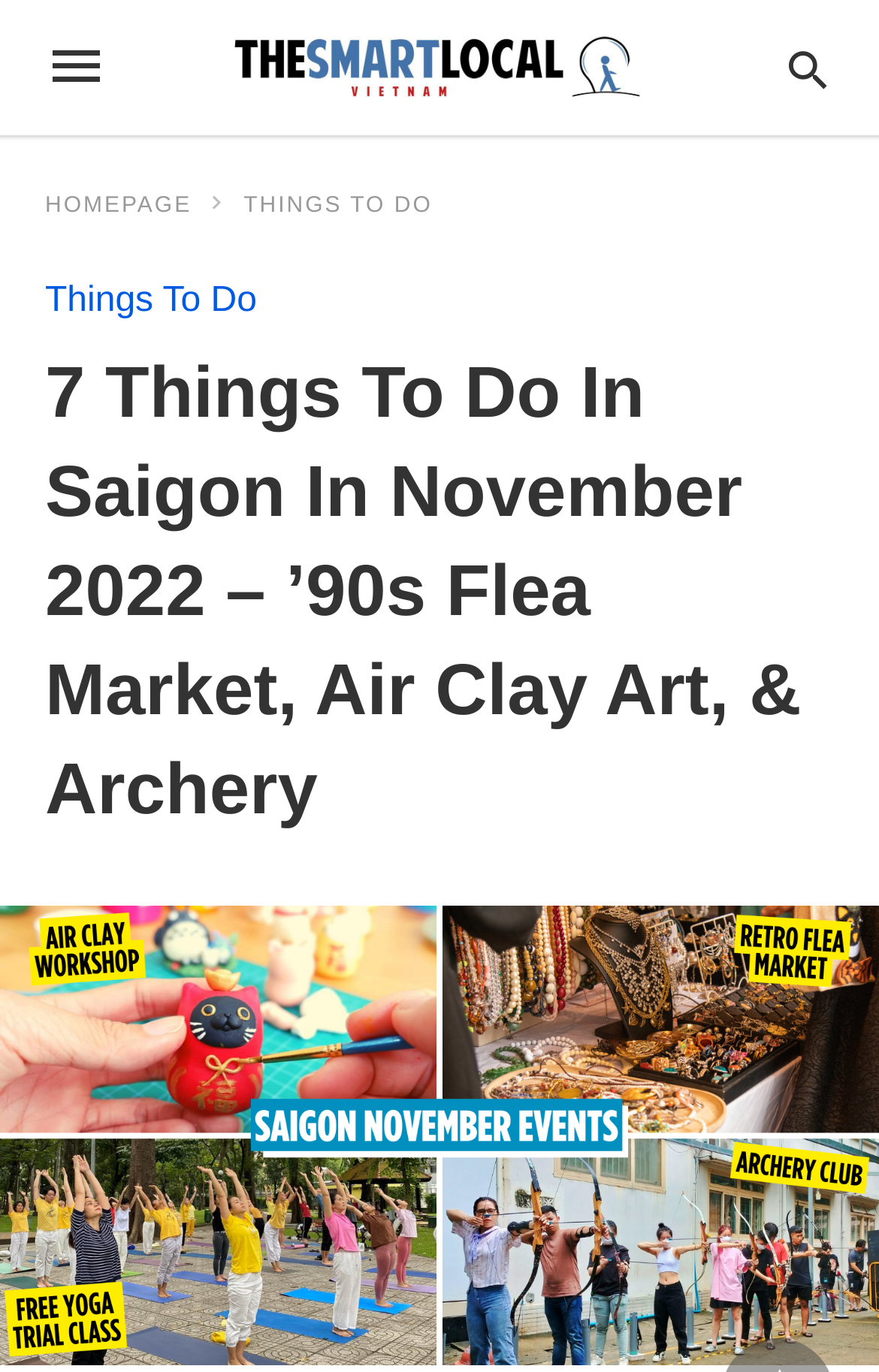Give a one-word or phrase response to the following question: What is the purpose of the search bar?

To search for queries